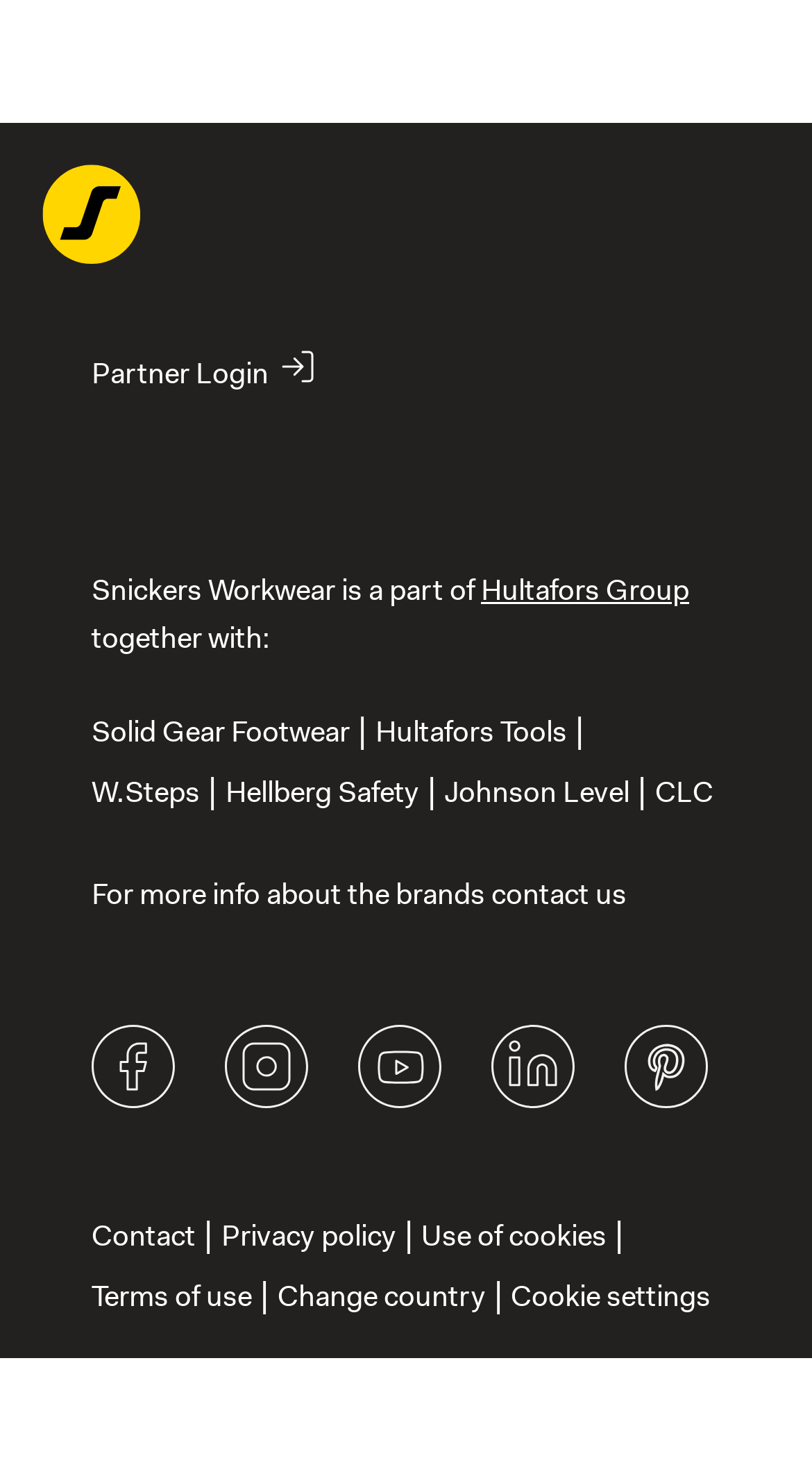How many social media links are present?
Please answer the question as detailed as possible.

There are 5 social media links present on the webpage, namely Facebook, Instagram, Youtube, Linkedin, and Pinterest, which are located at the bottom of the webpage with bounding box coordinates [0.113, 0.692, 0.215, 0.748], [0.277, 0.692, 0.379, 0.748], [0.441, 0.692, 0.544, 0.748], [0.605, 0.692, 0.708, 0.748], and [0.769, 0.692, 0.872, 0.748] respectively.